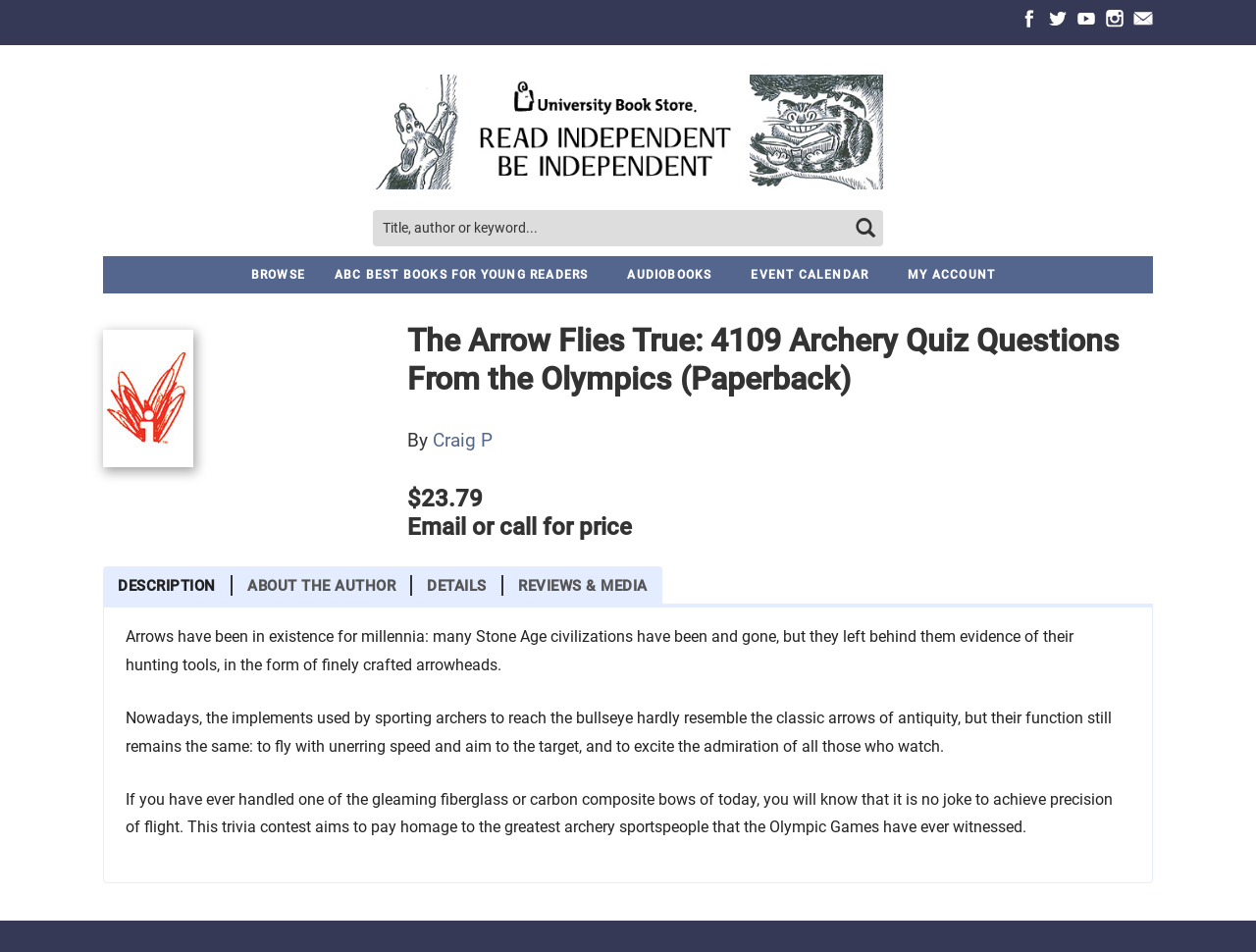Please identify the bounding box coordinates of the area I need to click to accomplish the following instruction: "Search for a book".

[0.297, 0.221, 0.703, 0.259]